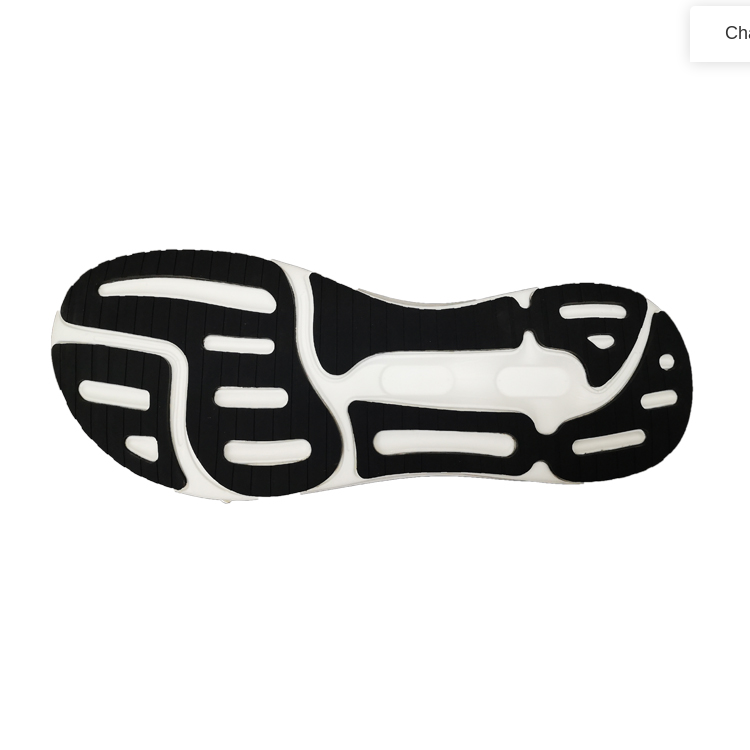Is the shoe designed for men or women?
Using the image, answer in one word or phrase.

Women